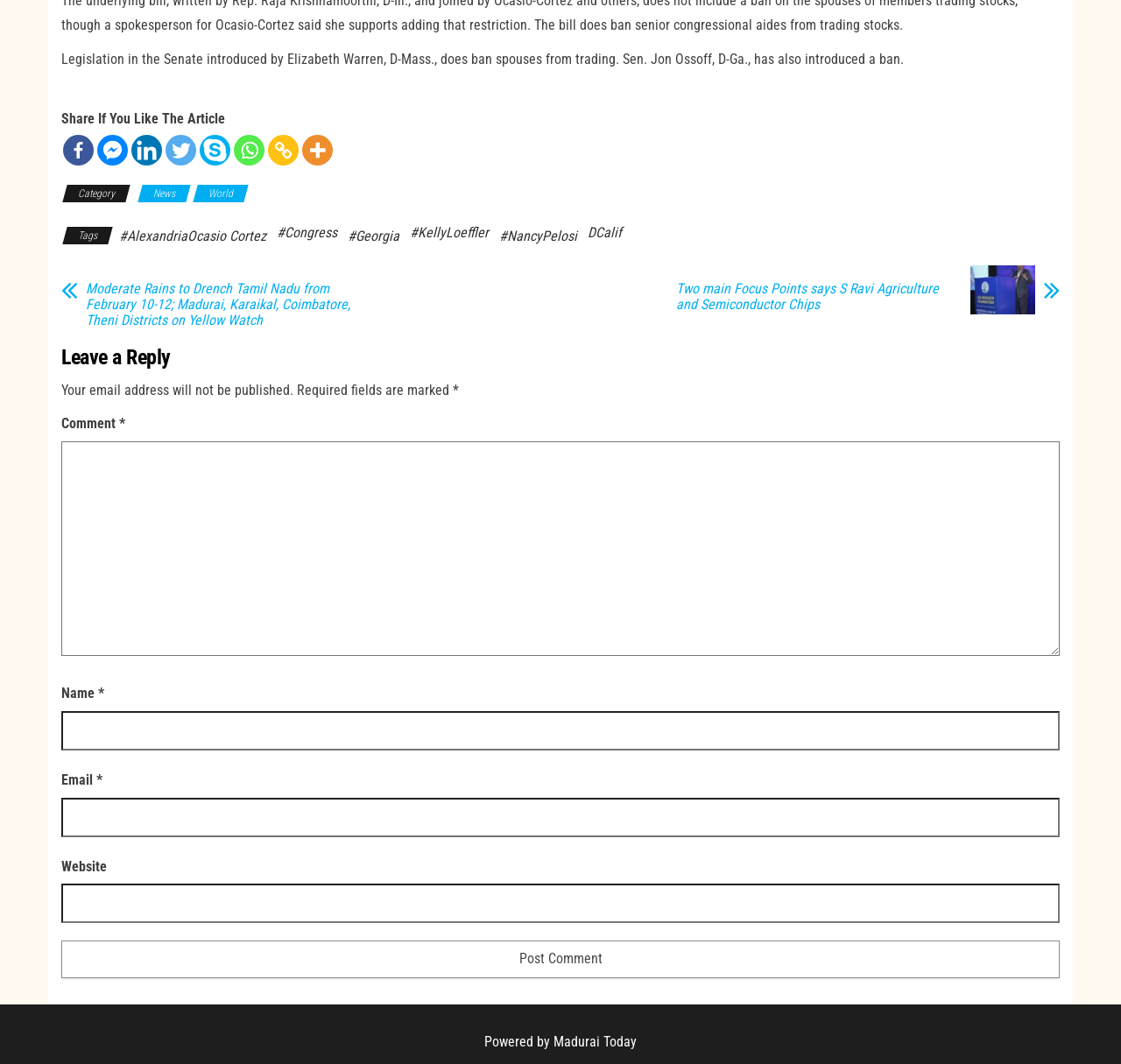Respond to the question with just a single word or phrase: 
What is the category of the article?

News